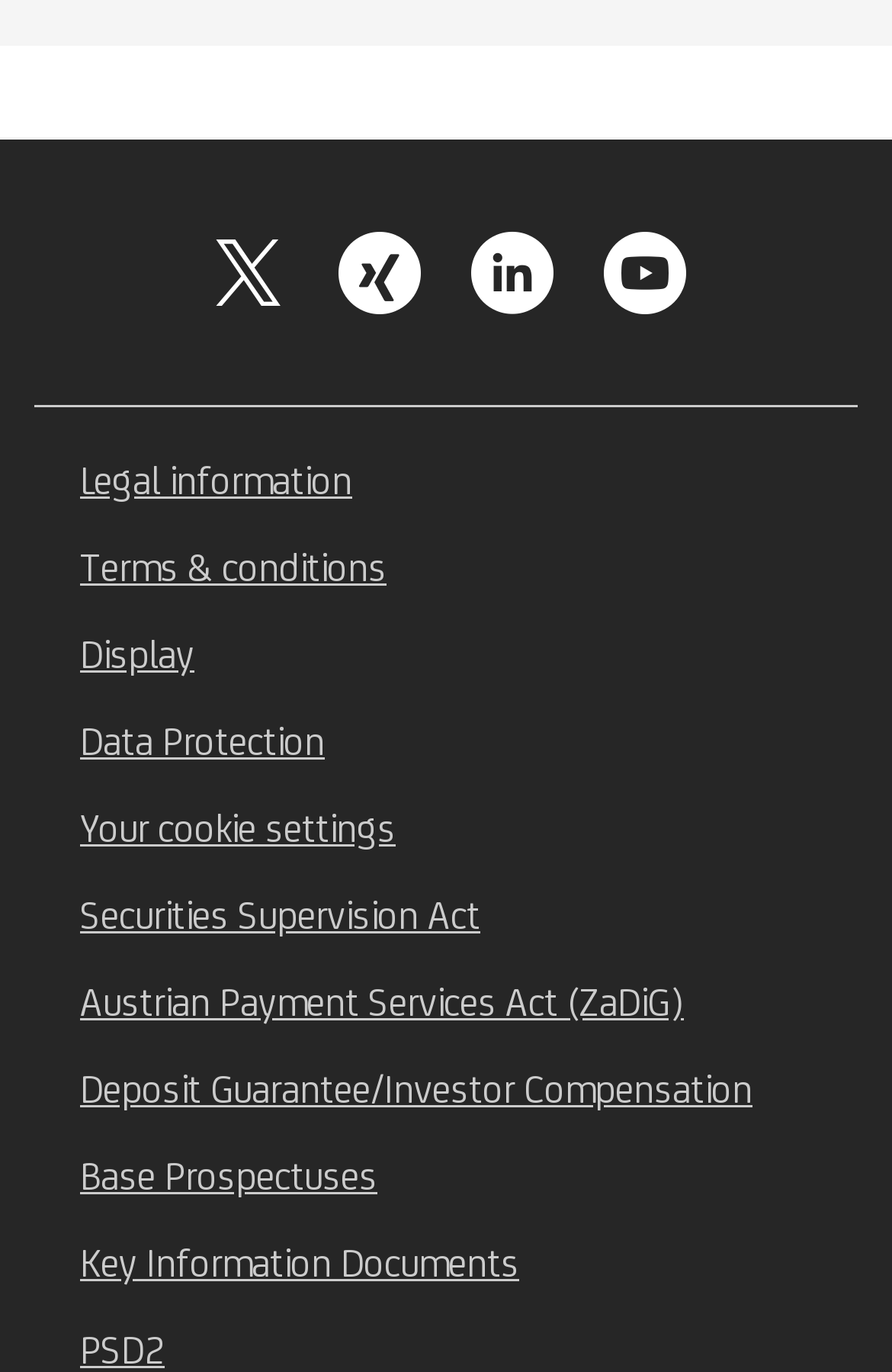Find the bounding box coordinates of the element's region that should be clicked in order to follow the given instruction: "Call the phone number". The coordinates should consist of four float numbers between 0 and 1, i.e., [left, top, right, bottom].

None